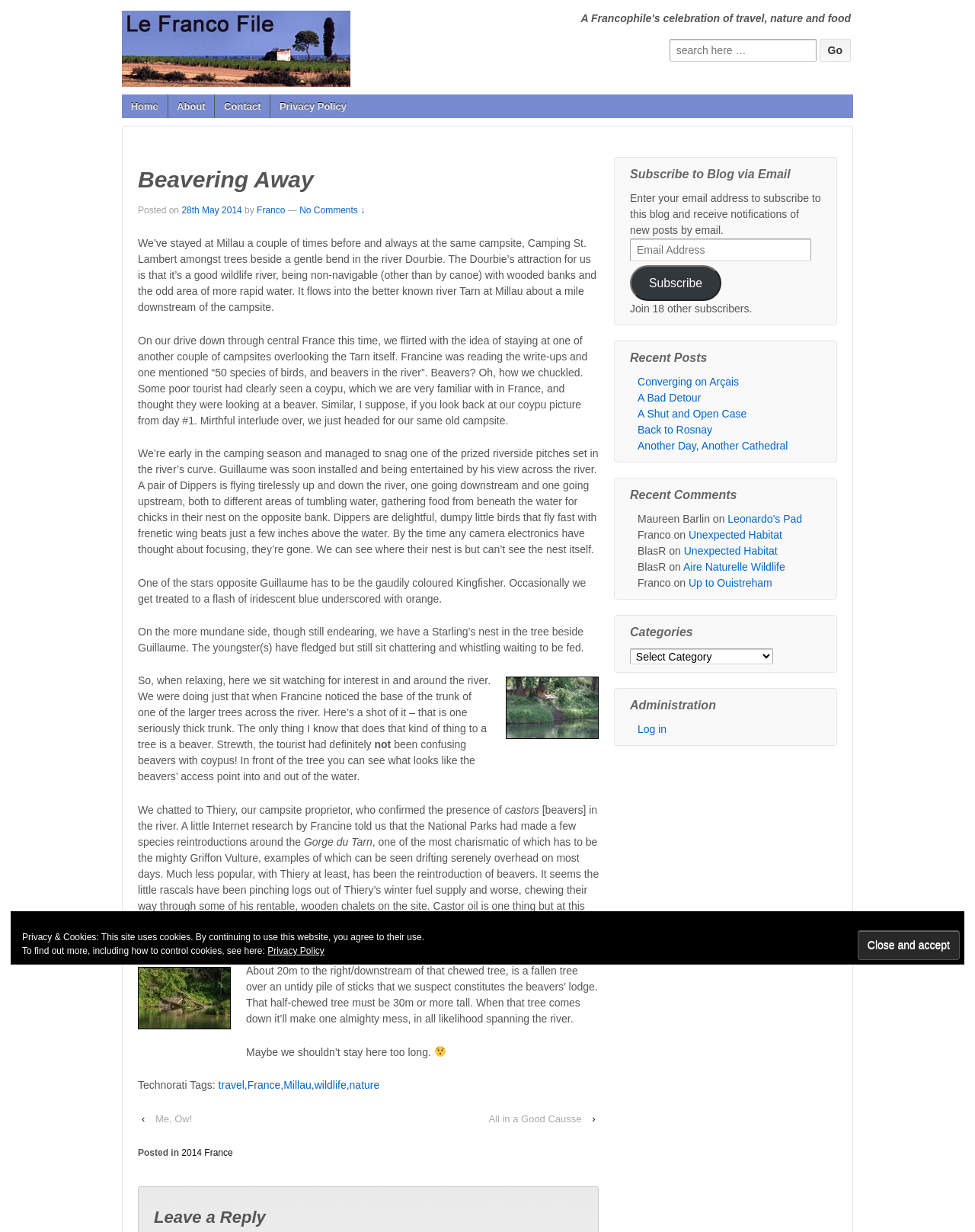Answer the question in one word or a short phrase:
What is the French word for beavers?

castors